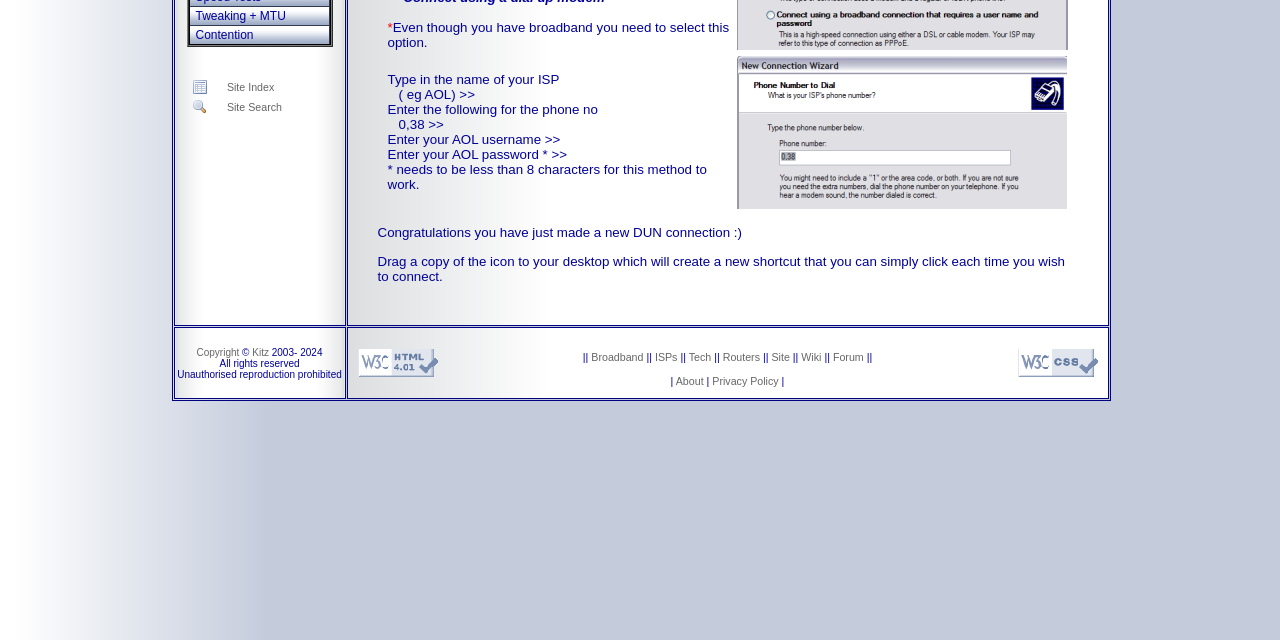Please locate the UI element described by "Privacy Policy" and provide its bounding box coordinates.

[0.556, 0.586, 0.608, 0.605]